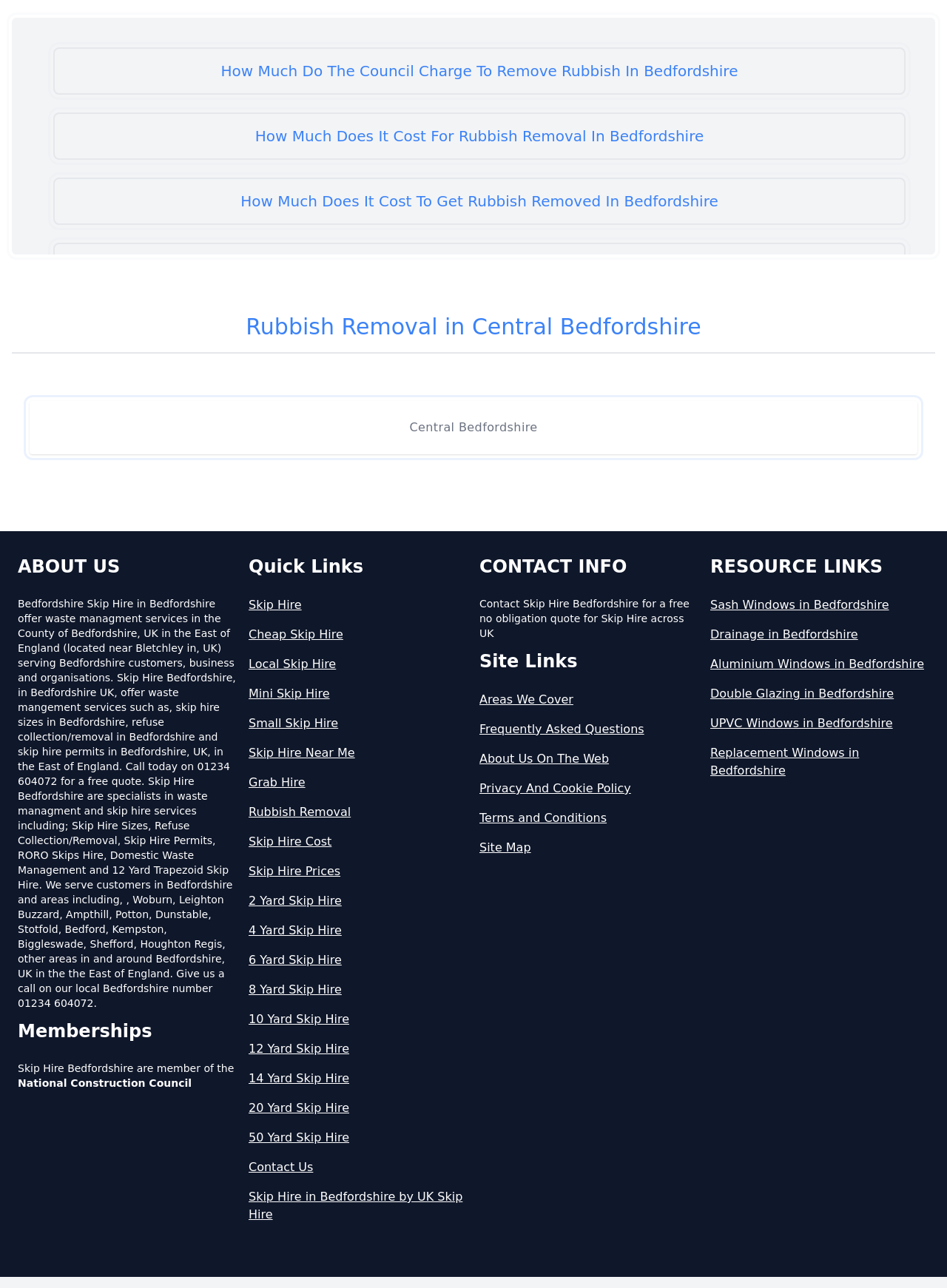Using the details in the image, give a detailed response to the question below:
What is the membership mentioned on the webpage?

The webpage mentions that Skip Hire Bedfordshire is a member of the National Construction Council, as stated in the 'Memberships' section.